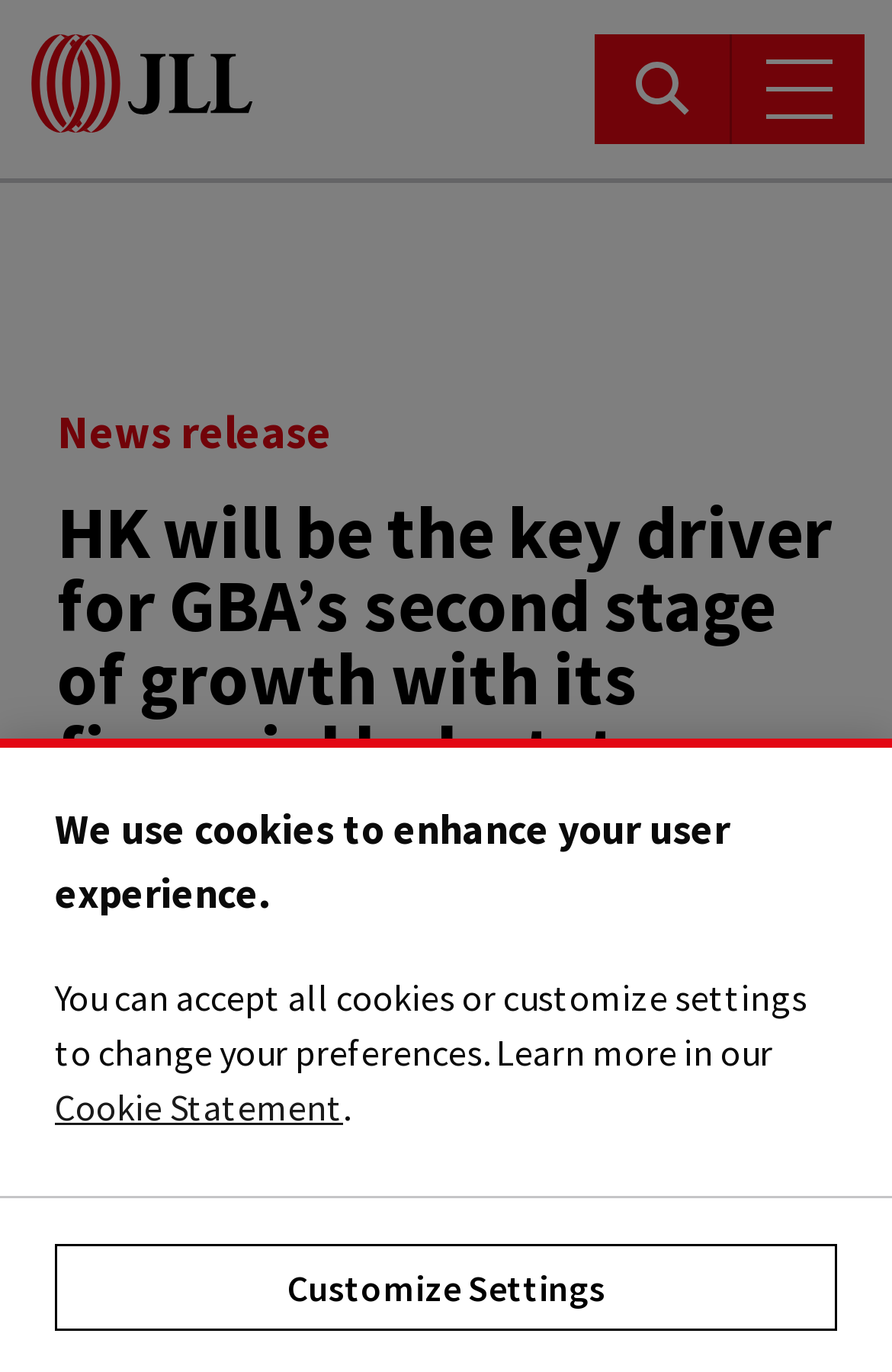What language is the webpage in?
Provide a detailed answer to the question, using the image to inform your response.

I found the answer by looking at the button element with the text 'English', which suggests that the webpage is currently in English language.